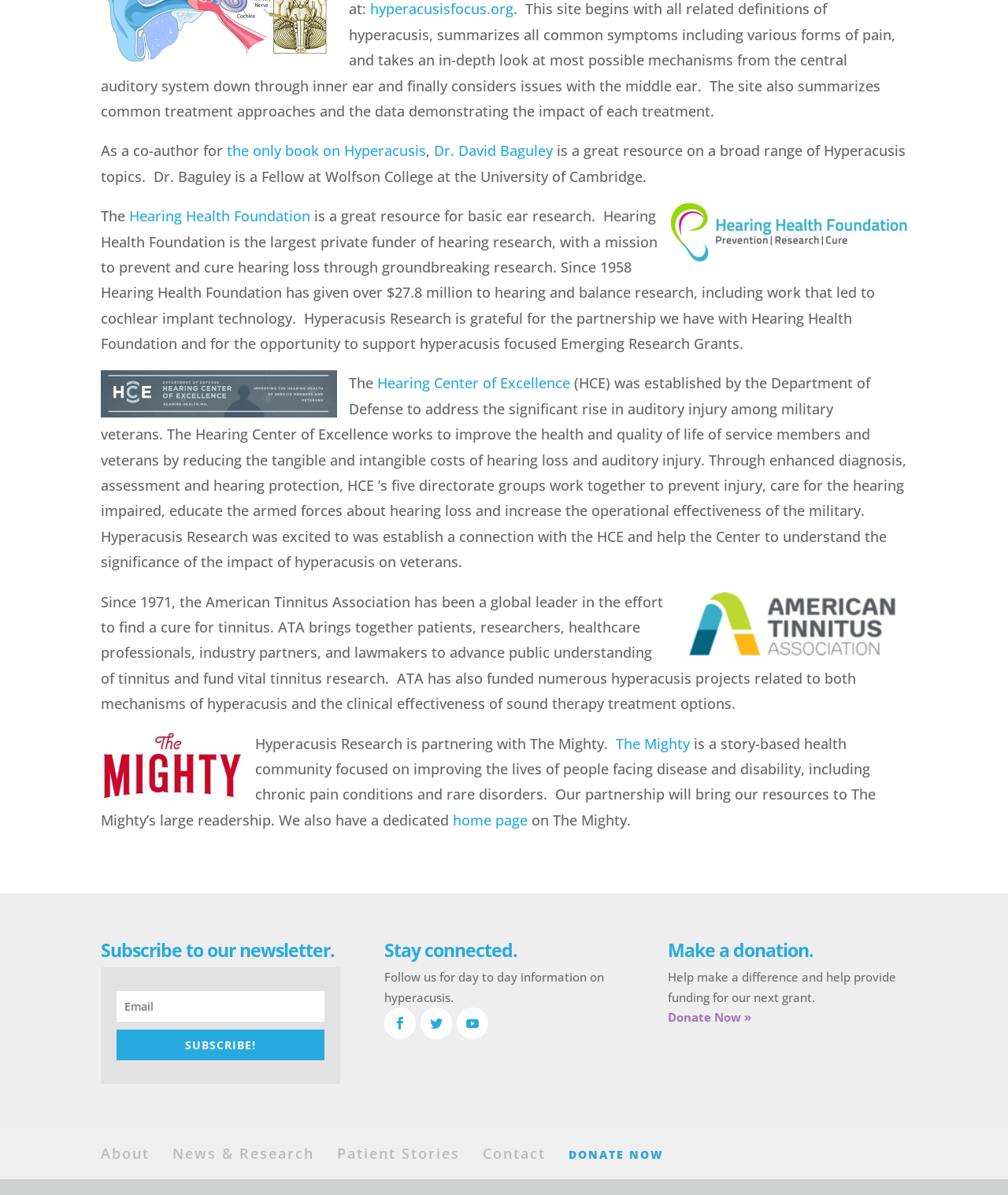What is the mission of the Hearing Health Foundation?
Please respond to the question with a detailed and informative answer.

I found the answer by reading the text associated with the link 'Hearing Health Foundation', which states that the foundation's mission is to prevent and cure hearing loss through groundbreaking research.